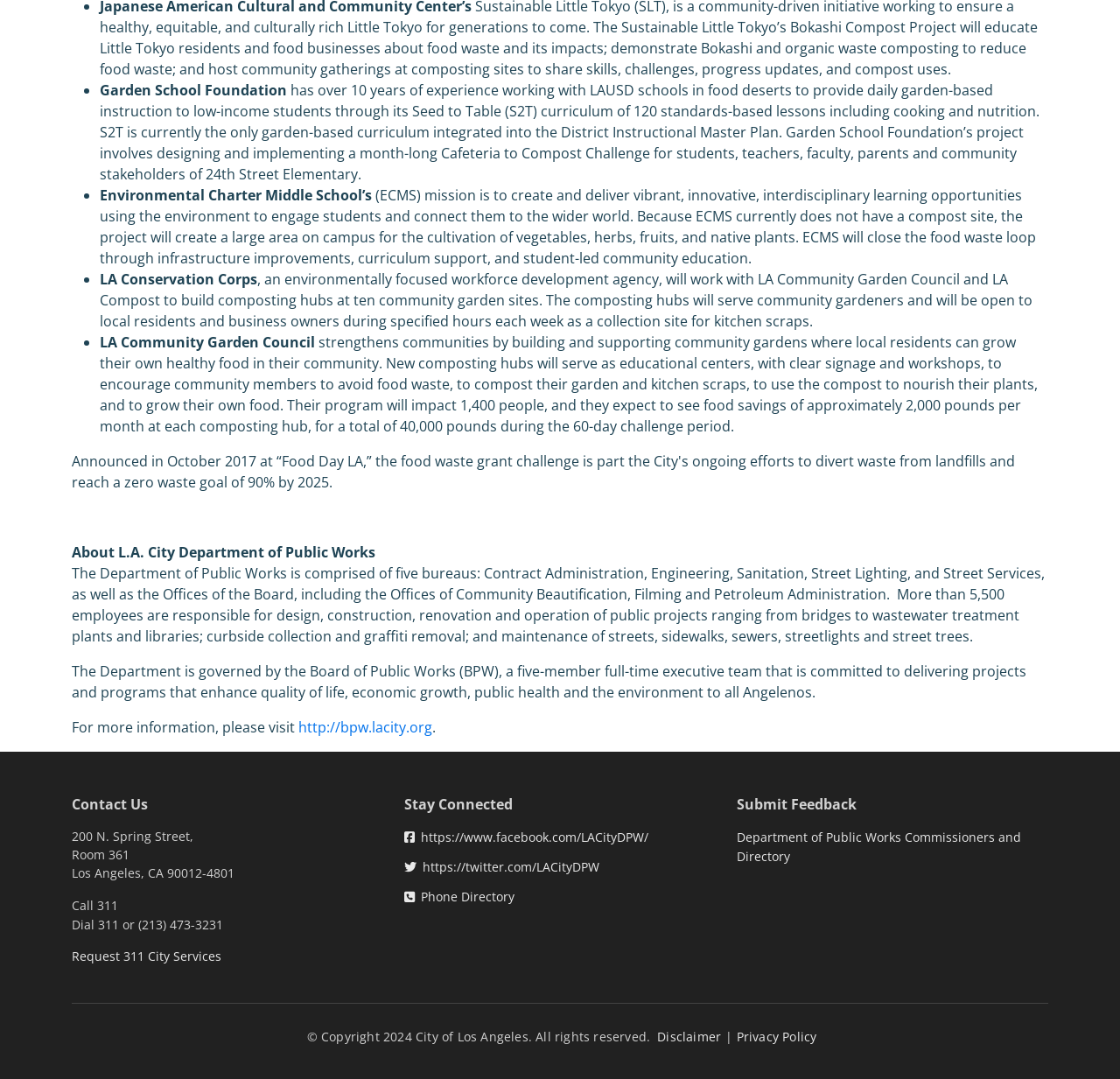Calculate the bounding box coordinates of the UI element given the description: "Twitterhttps://twitter.com/LACityDPW".

[0.361, 0.796, 0.535, 0.811]